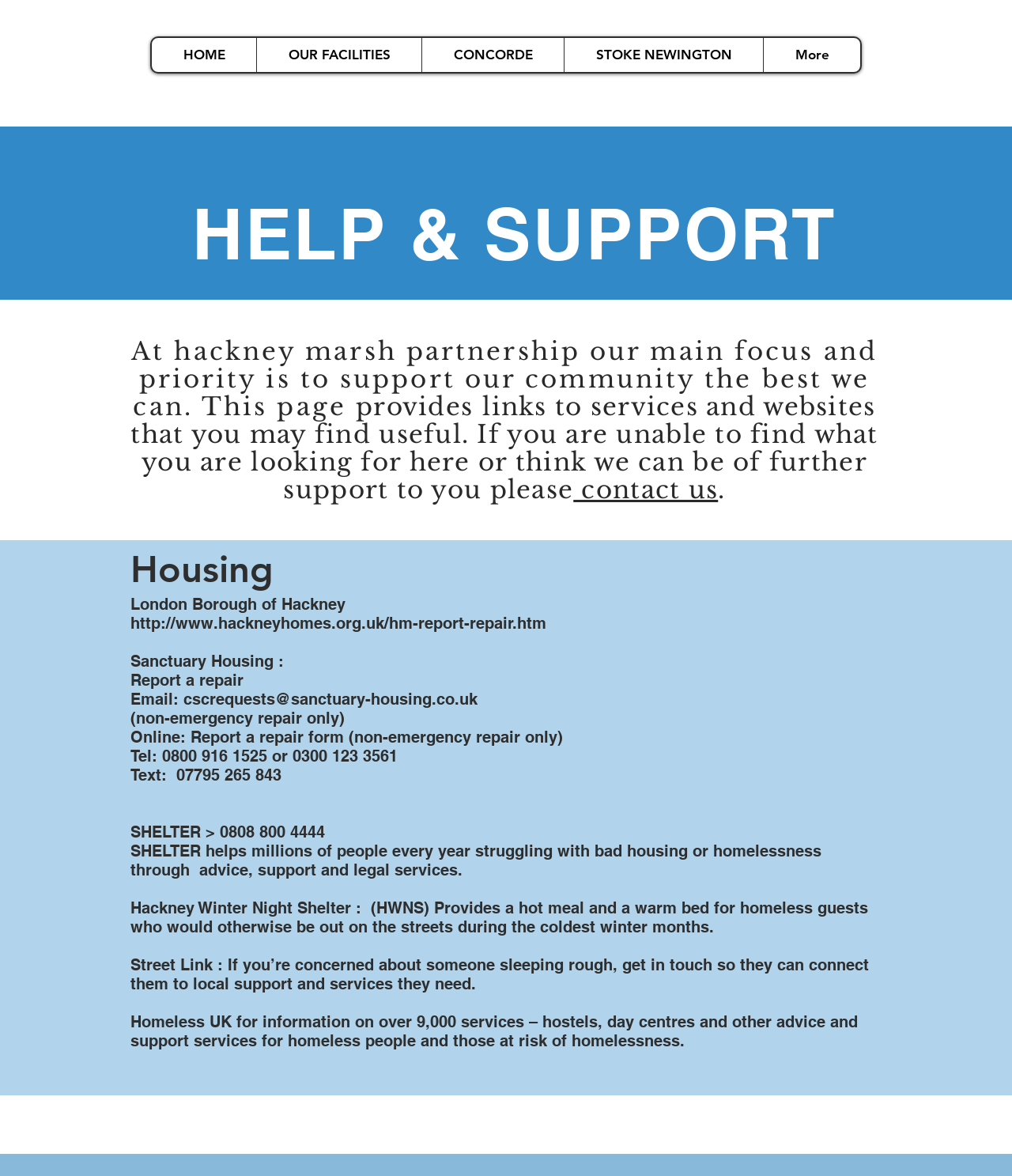Please locate the clickable area by providing the bounding box coordinates to follow this instruction: "Email Sanctuary Housing".

[0.181, 0.586, 0.472, 0.603]